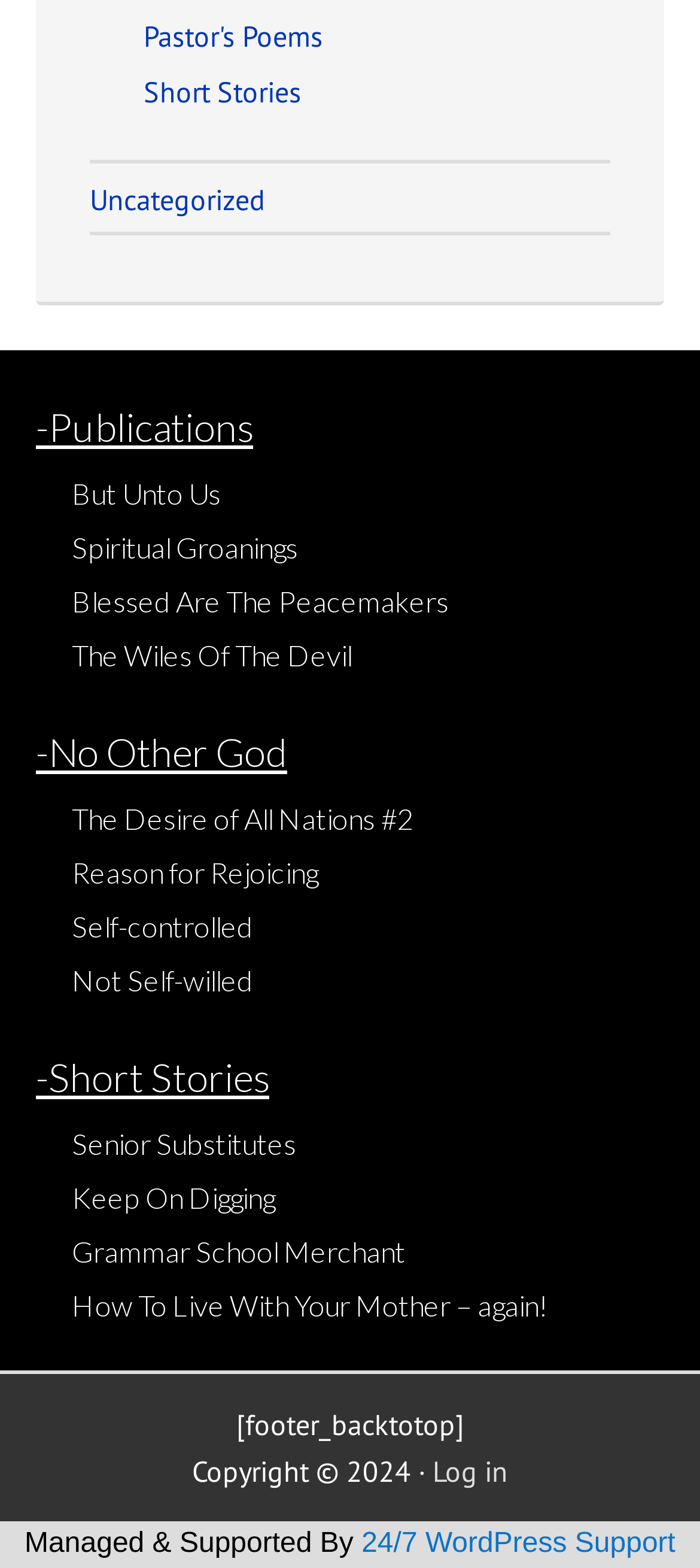Determine the bounding box coordinates of the section I need to click to execute the following instruction: "View Short Stories". Provide the coordinates as four float numbers between 0 and 1, i.e., [left, top, right, bottom].

[0.051, 0.667, 0.949, 0.713]